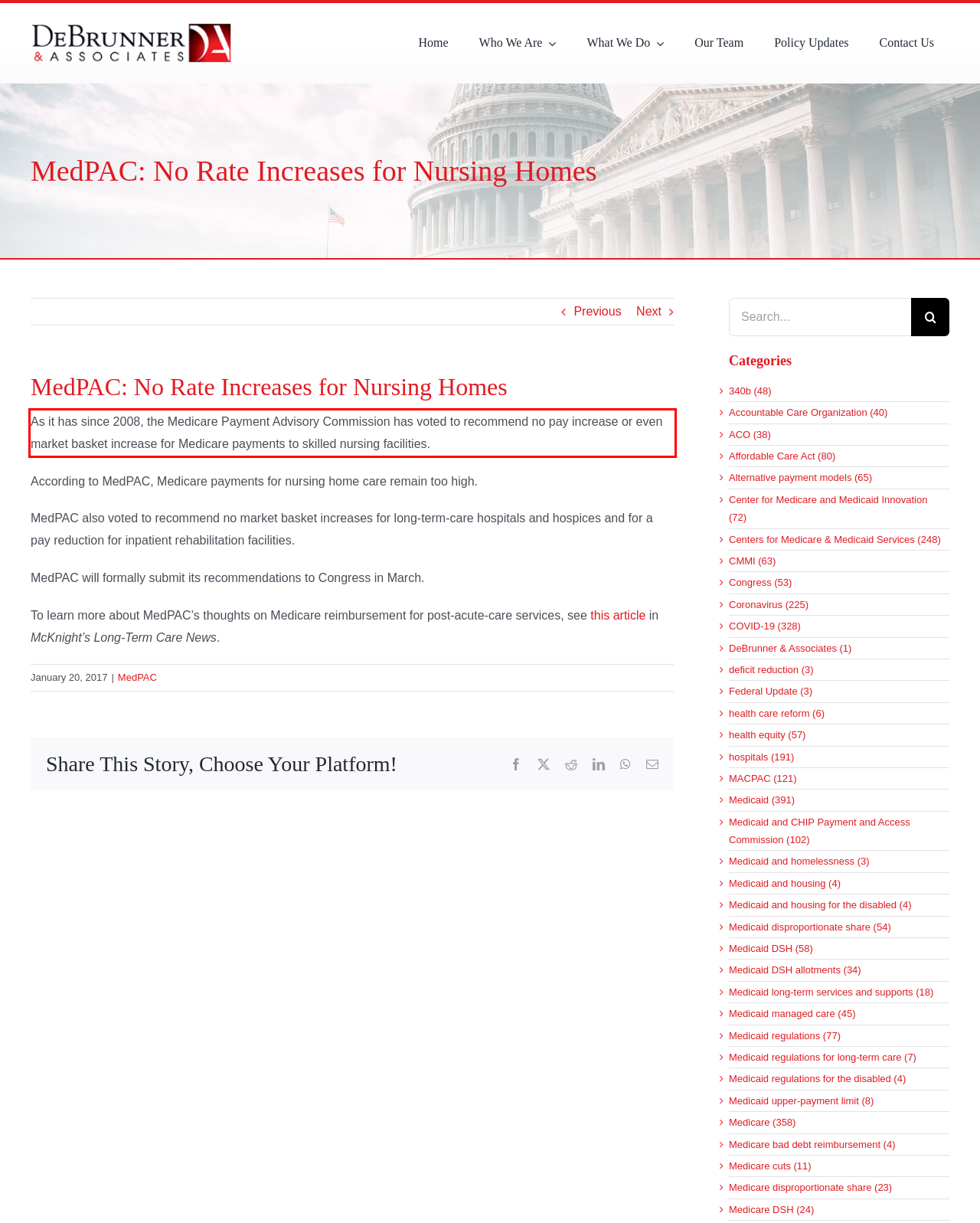You have a screenshot of a webpage with a red bounding box. Use OCR to generate the text contained within this red rectangle.

As it has since 2008, the Medicare Payment Advisory Commission has voted to recommend no pay increase or even market basket increase for Medicare payments to skilled nursing facilities.